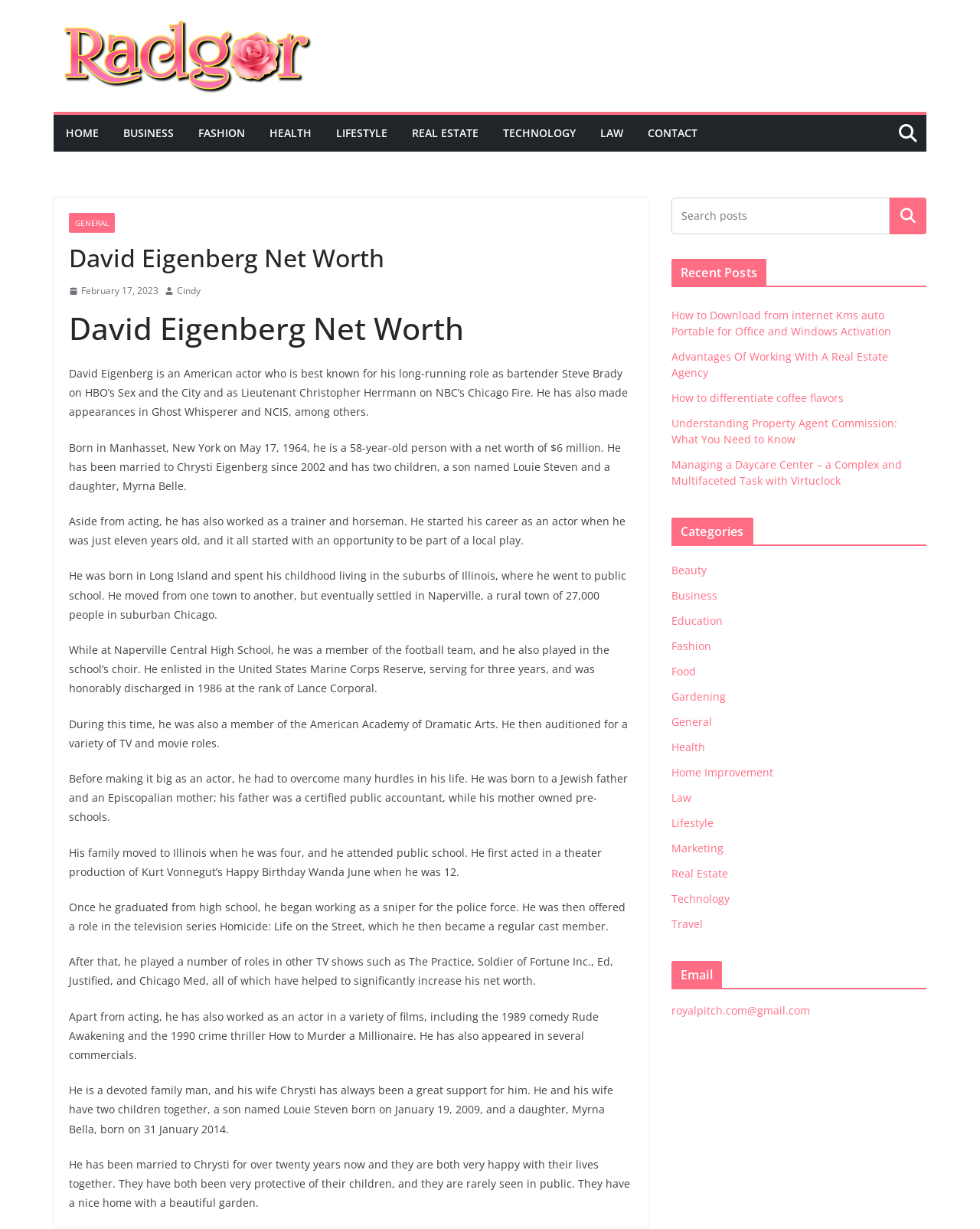Please specify the bounding box coordinates of the clickable region necessary for completing the following instruction: "View the categories". The coordinates must consist of four float numbers between 0 and 1, i.e., [left, top, right, bottom].

[0.685, 0.421, 0.945, 0.444]